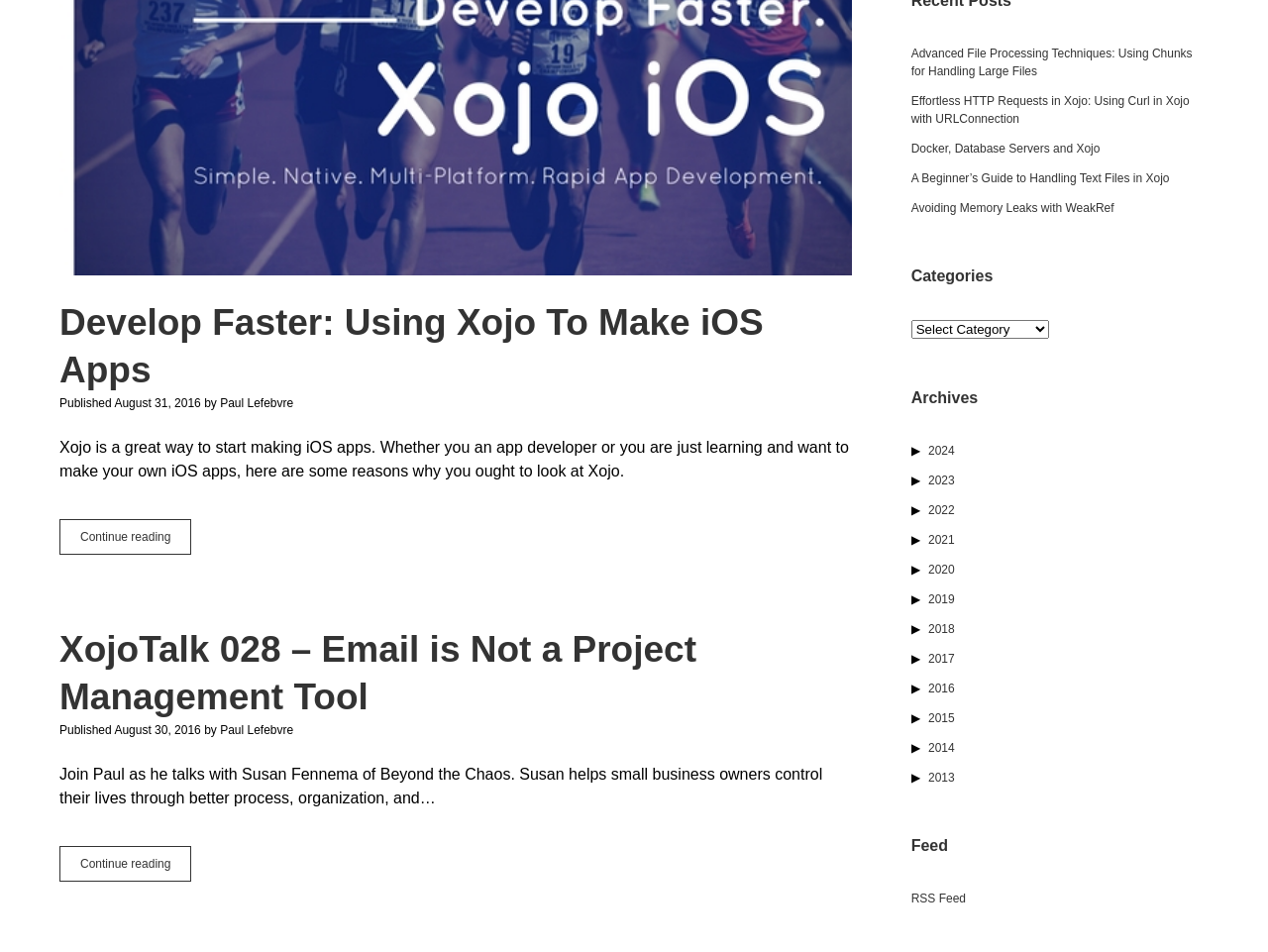Identify and provide the bounding box coordinates of the UI element described: "About CSM". The coordinates should be formatted as [left, top, right, bottom], with each number being a float between 0 and 1.

None